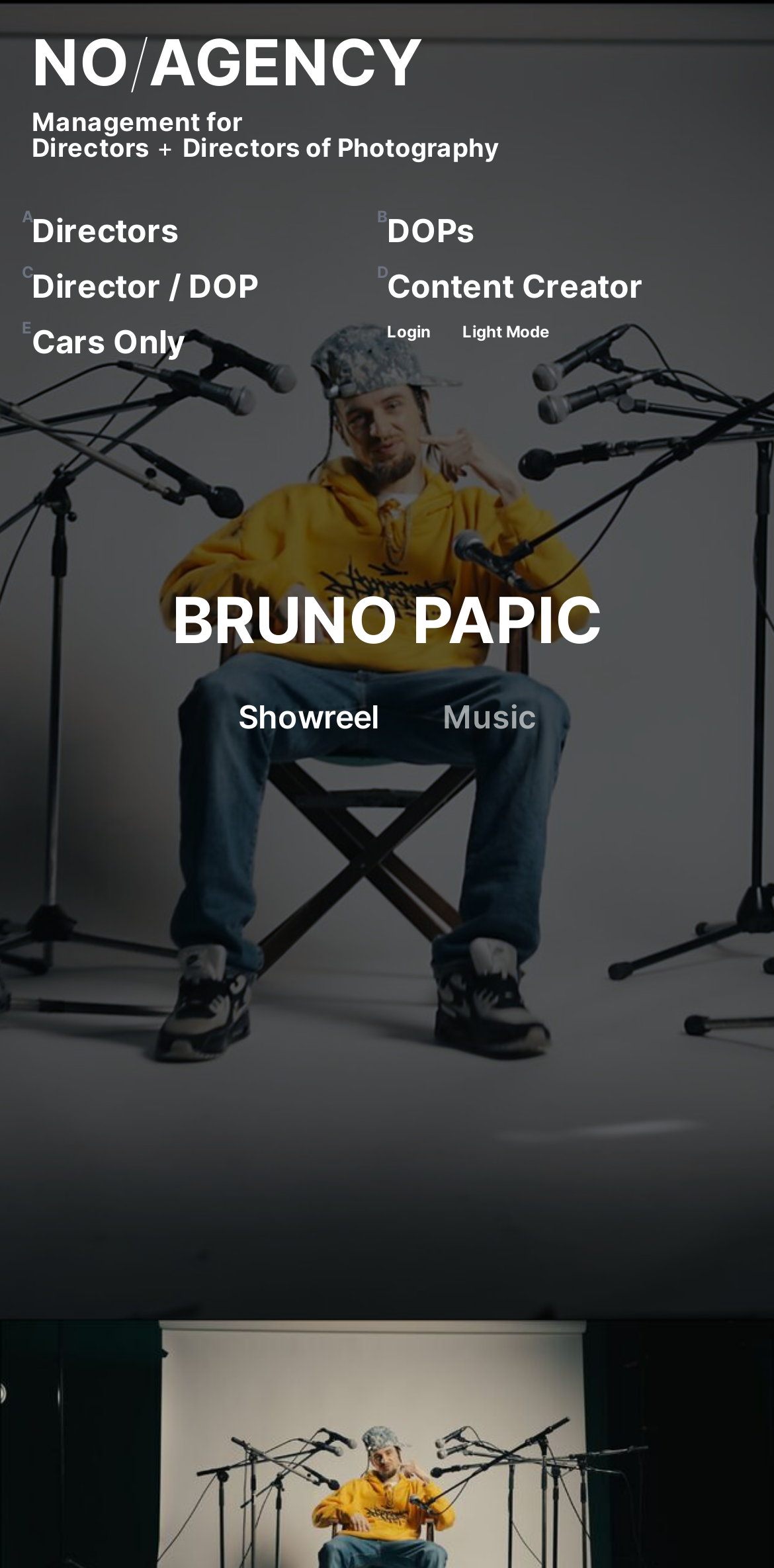Please specify the bounding box coordinates in the format (top-left x, top-left y, bottom-right x, bottom-right y), with values ranging from 0 to 1. Identify the bounding box for the UI component described as follows: Arkadiy Kreslov

[0.041, 0.301, 0.359, 0.326]